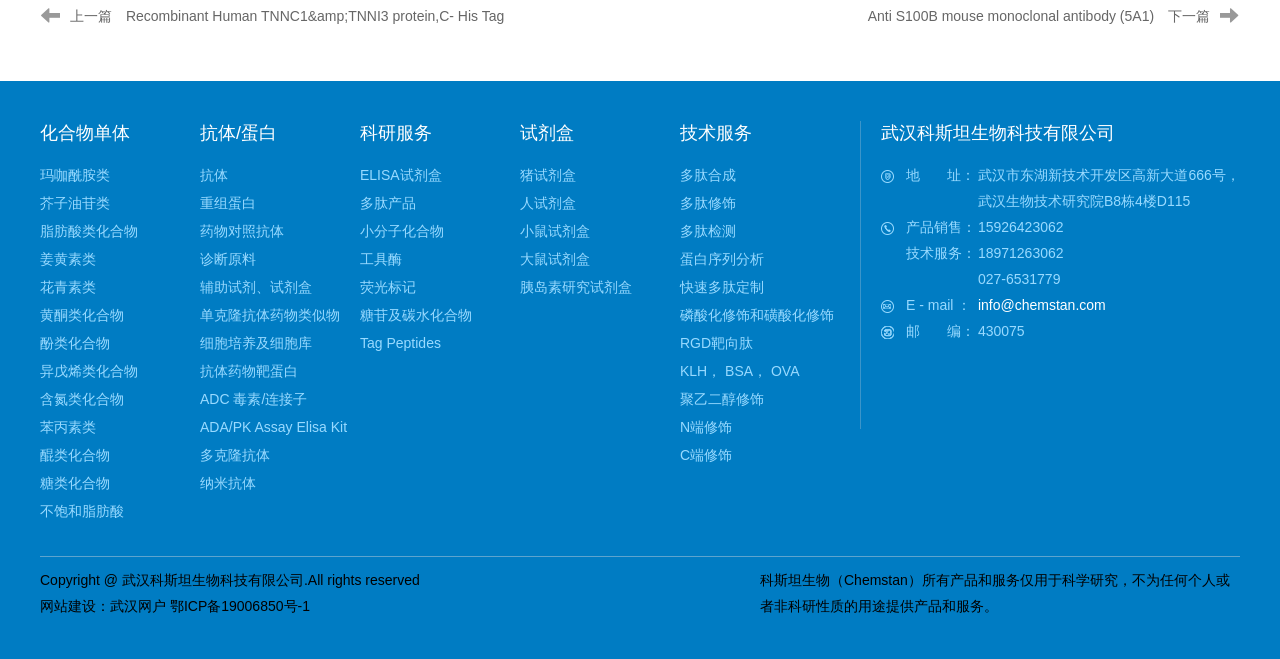Identify the bounding box for the described UI element. Provide the coordinates in (top-left x, top-left y, bottom-right x, bottom-right y) format with values ranging from 0 to 1: KLH， BSA， OVA

[0.531, 0.551, 0.625, 0.575]